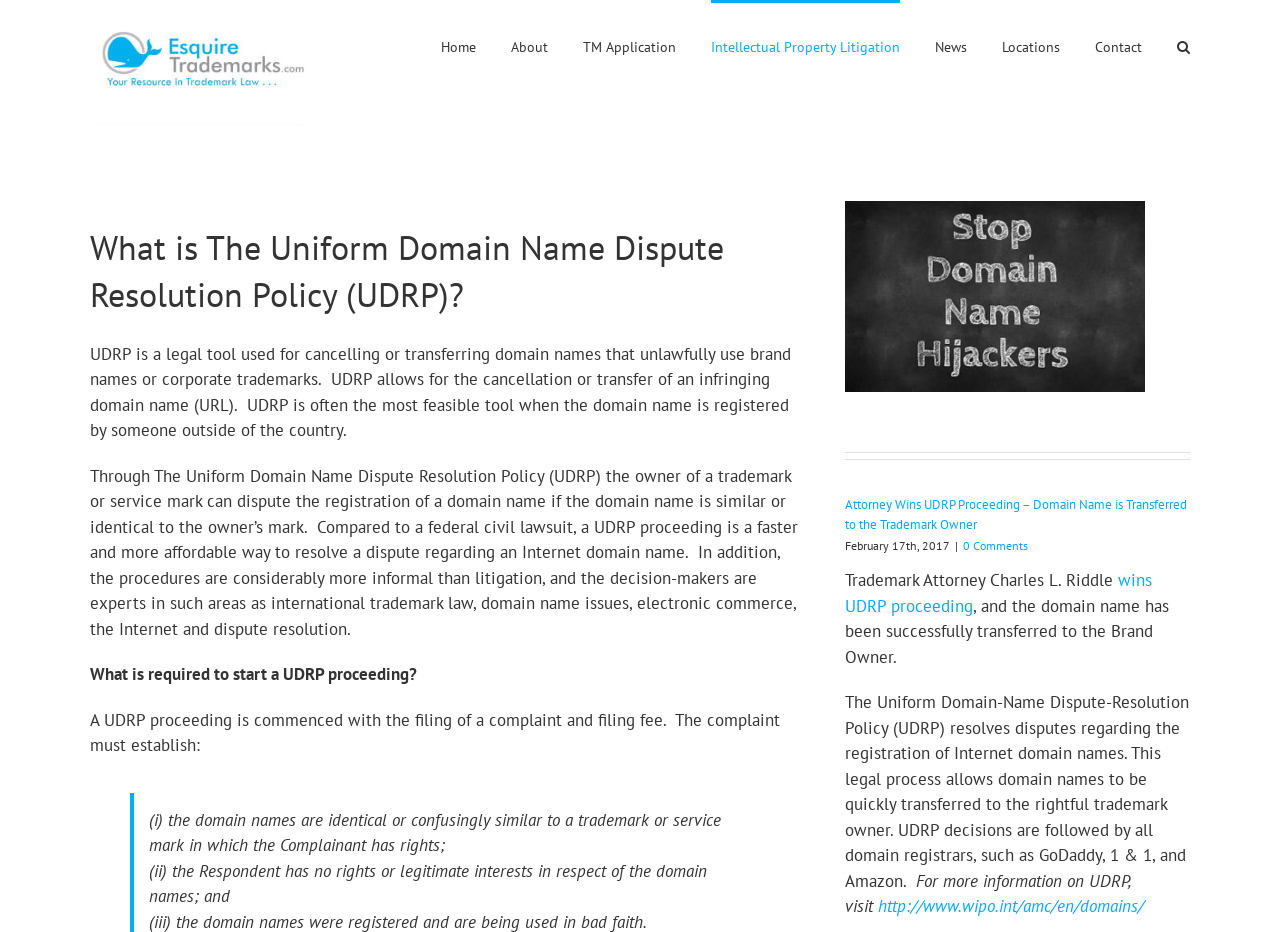Please identify the bounding box coordinates of the element's region that I should click in order to complete the following instruction: "Click the 'Home' link". The bounding box coordinates consist of four float numbers between 0 and 1, i.e., [left, top, right, bottom].

[0.345, 0.0, 0.372, 0.097]